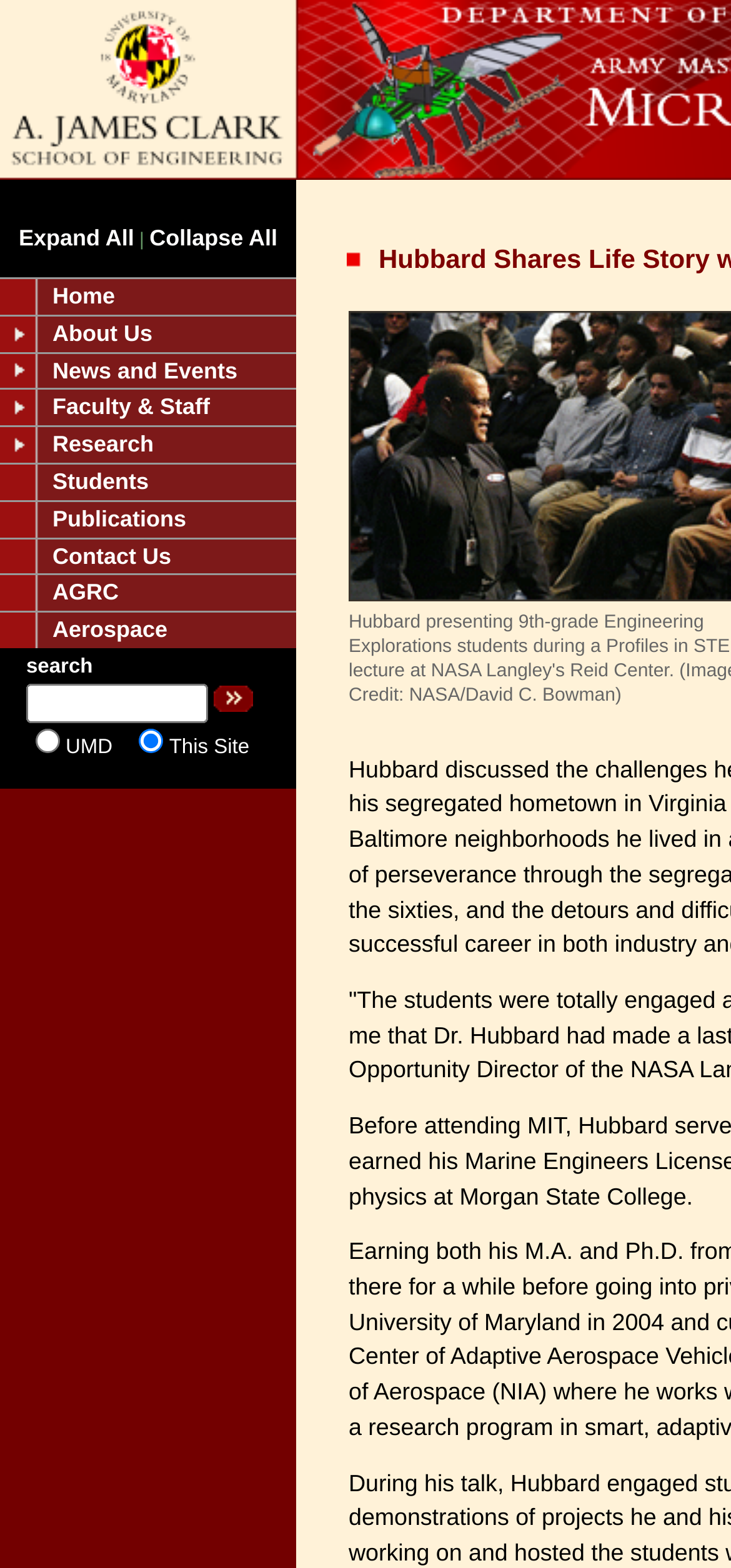Locate the bounding box coordinates of the segment that needs to be clicked to meet this instruction: "Click on About".

None